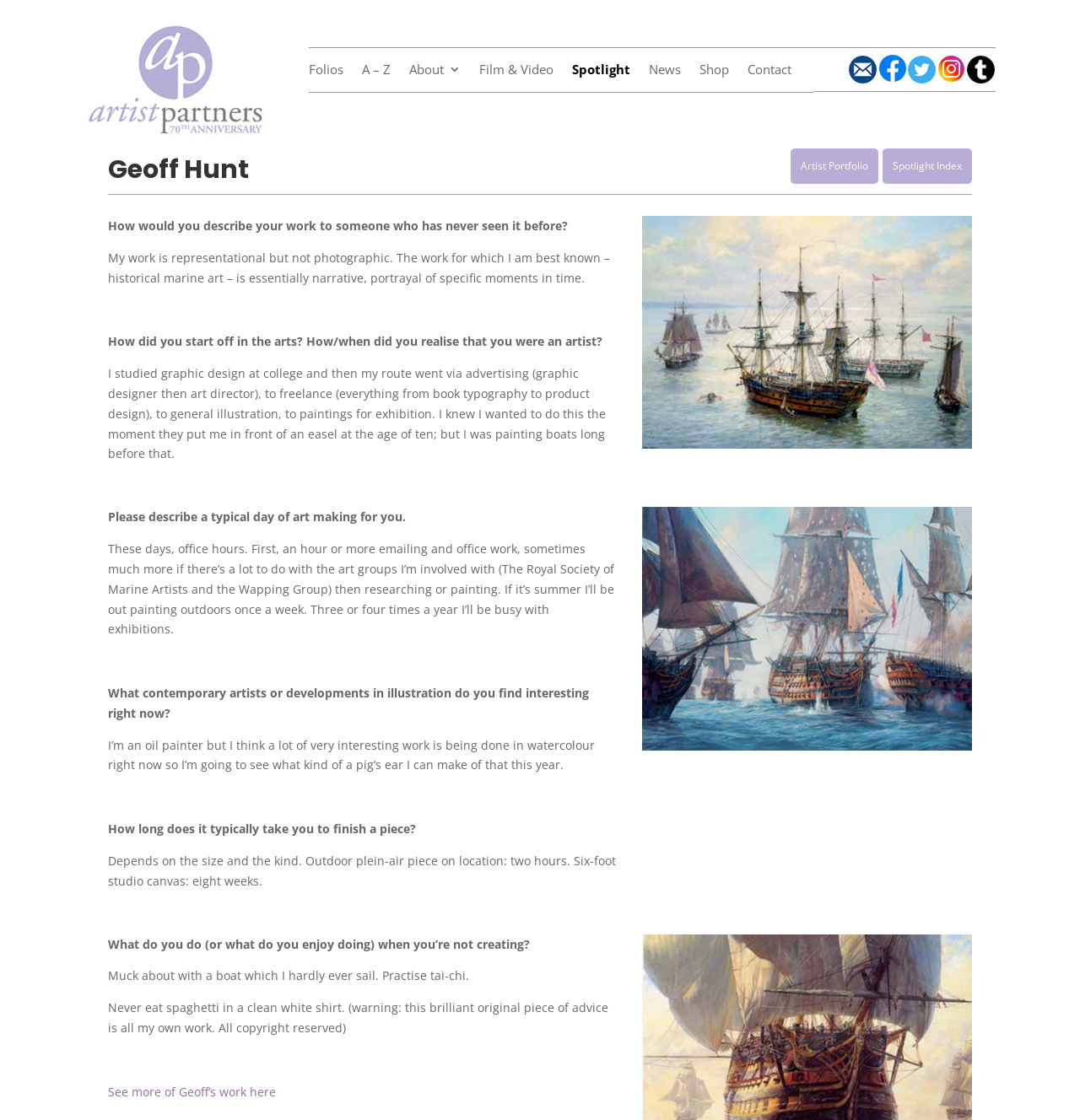Offer a detailed account of what is visible on the webpage.

The webpage is about Geoff Hunt, an artist, and is hosted by Artist Partners. At the top left, there is a small image and a link. Below this, there is a navigation menu with links to various sections, including Folios, A-Z, About, Film & Video, Spotlight, News, Shop, and Contact.

On the main content area, there is a large heading "Geoff Hunt" at the top. Below this, there is a section with a series of questions and answers about Geoff Hunt's work and life as an artist. The questions are in a smaller font, and the answers are in a larger font. The section starts with a question about how Geoff would describe his work, followed by questions about his background, his creative process, and his interests.

Throughout this section, there are two images, one on the right side and one below the text. The images are not described, but they appear to be related to Geoff Hunt's artwork.

At the bottom of the page, there are more links, including "Spotlight Index", "Artist Portfolio", and "See more of Geoff's work here". There are also several social media links on the right side of the page.